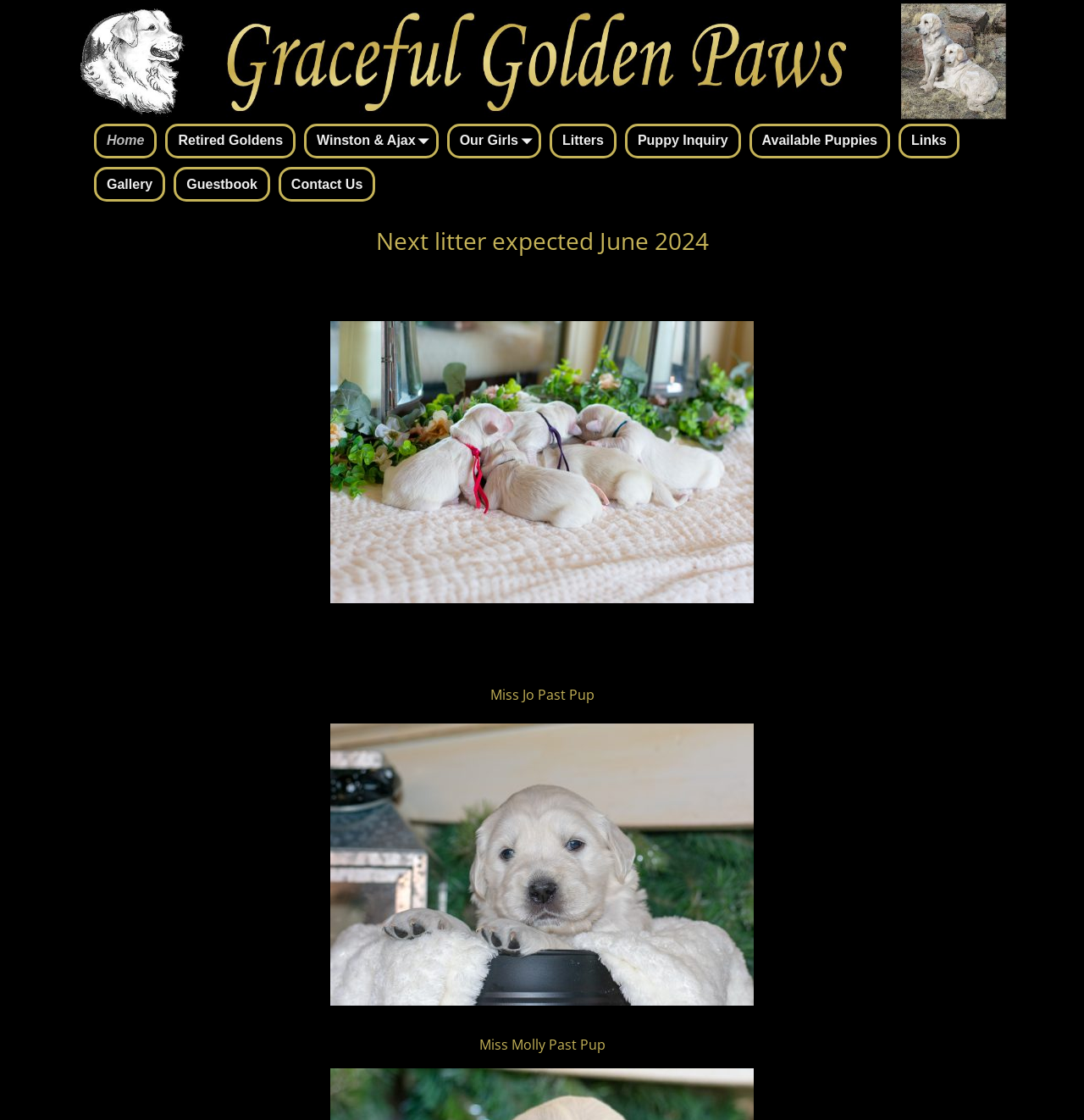Determine the bounding box coordinates of the region that needs to be clicked to achieve the task: "contact us".

[0.257, 0.149, 0.346, 0.18]